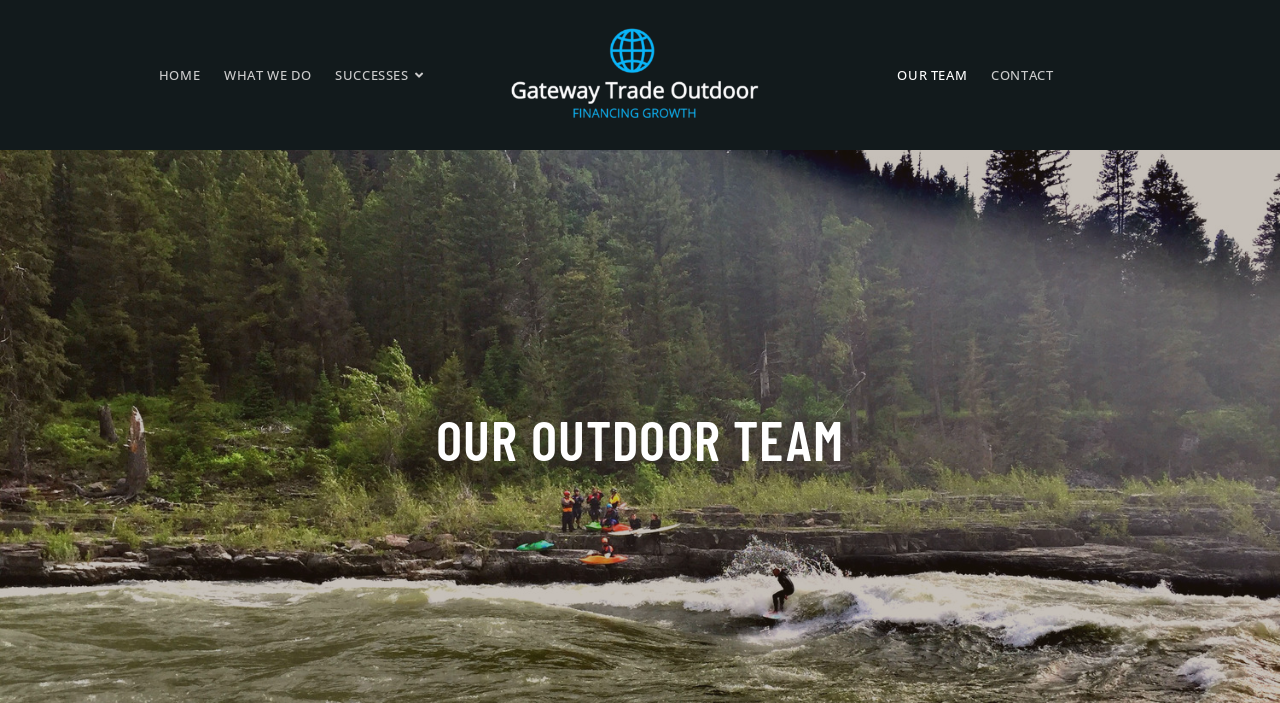Use a single word or phrase to answer the question: What is the logo of the company?

Gateway Trade Outdoor